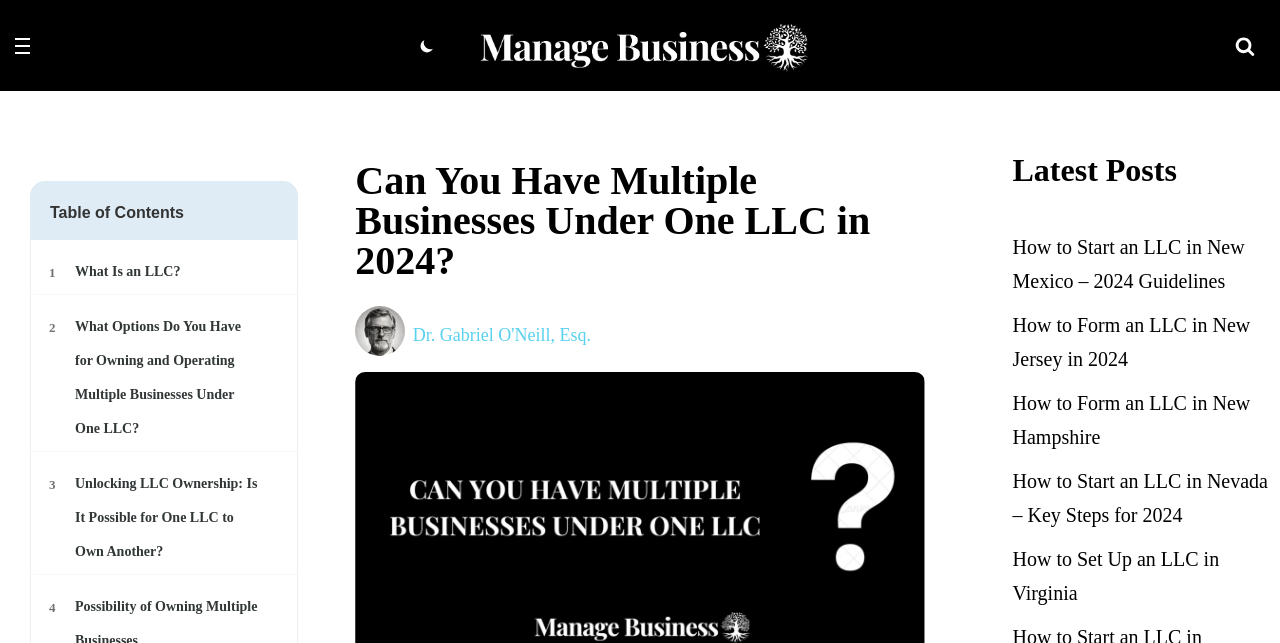Identify the bounding box coordinates of the area you need to click to perform the following instruction: "View Deerhound Info".

None